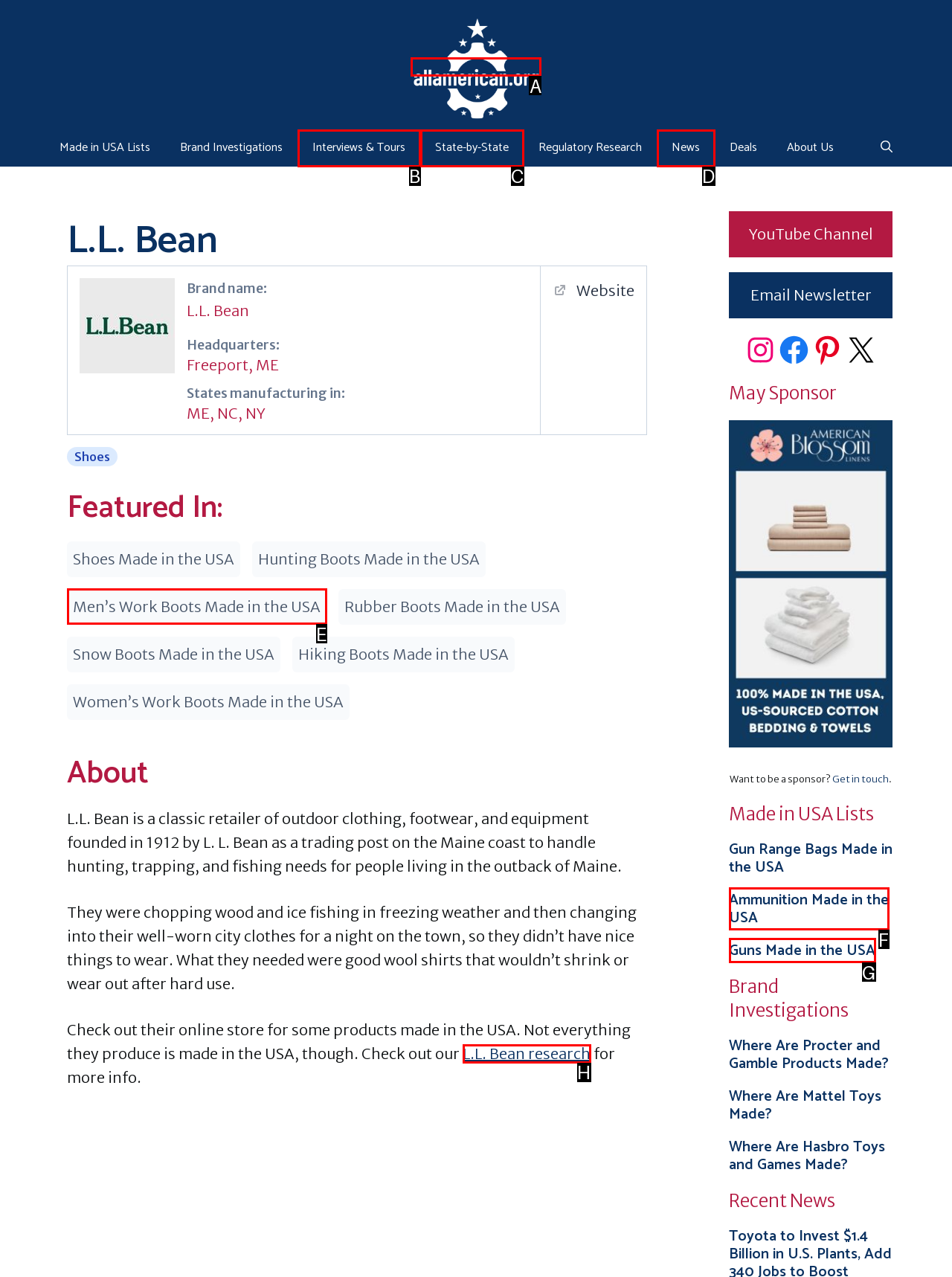Identify the option that best fits this description: Interviews & Tours
Answer with the appropriate letter directly.

B